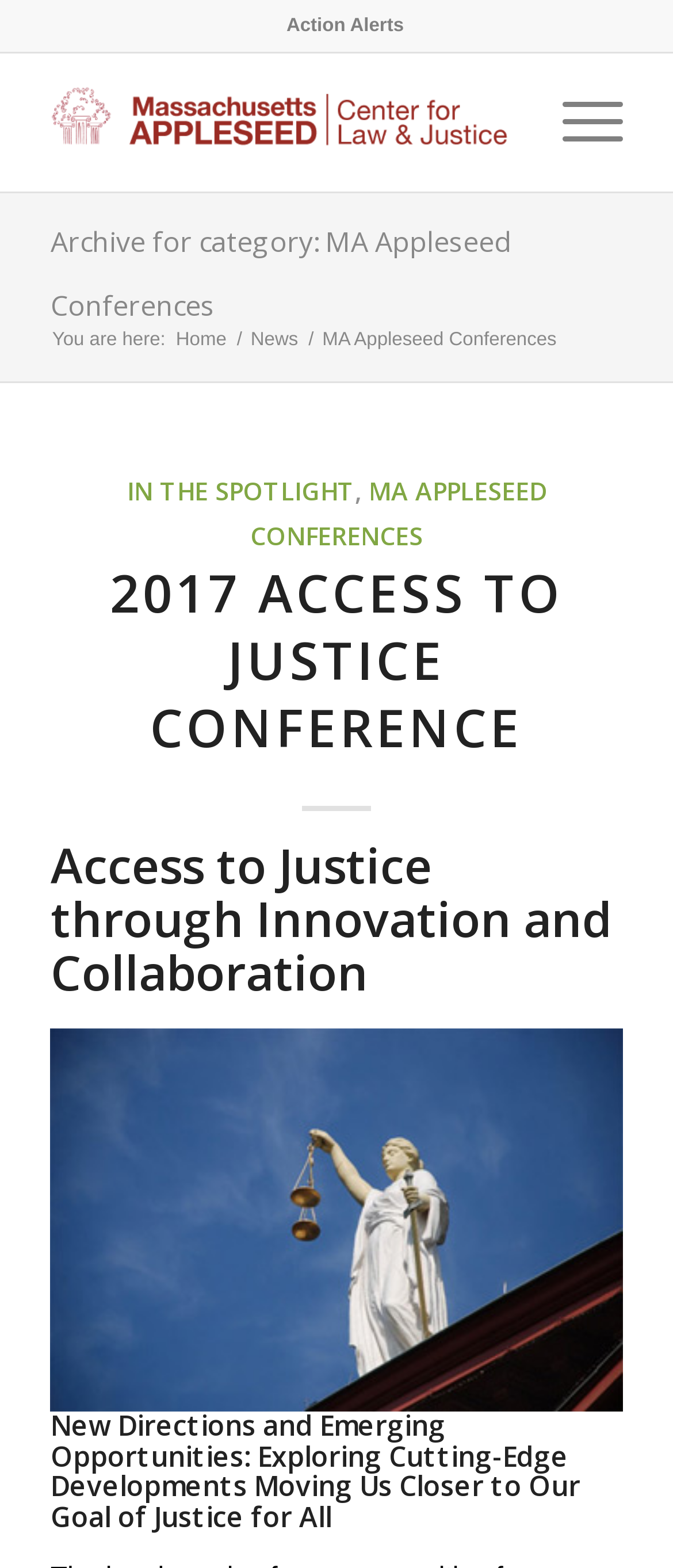Identify the bounding box coordinates for the region of the element that should be clicked to carry out the instruction: "go to Action Alerts". The bounding box coordinates should be four float numbers between 0 and 1, i.e., [left, top, right, bottom].

[0.426, 0.002, 0.6, 0.031]